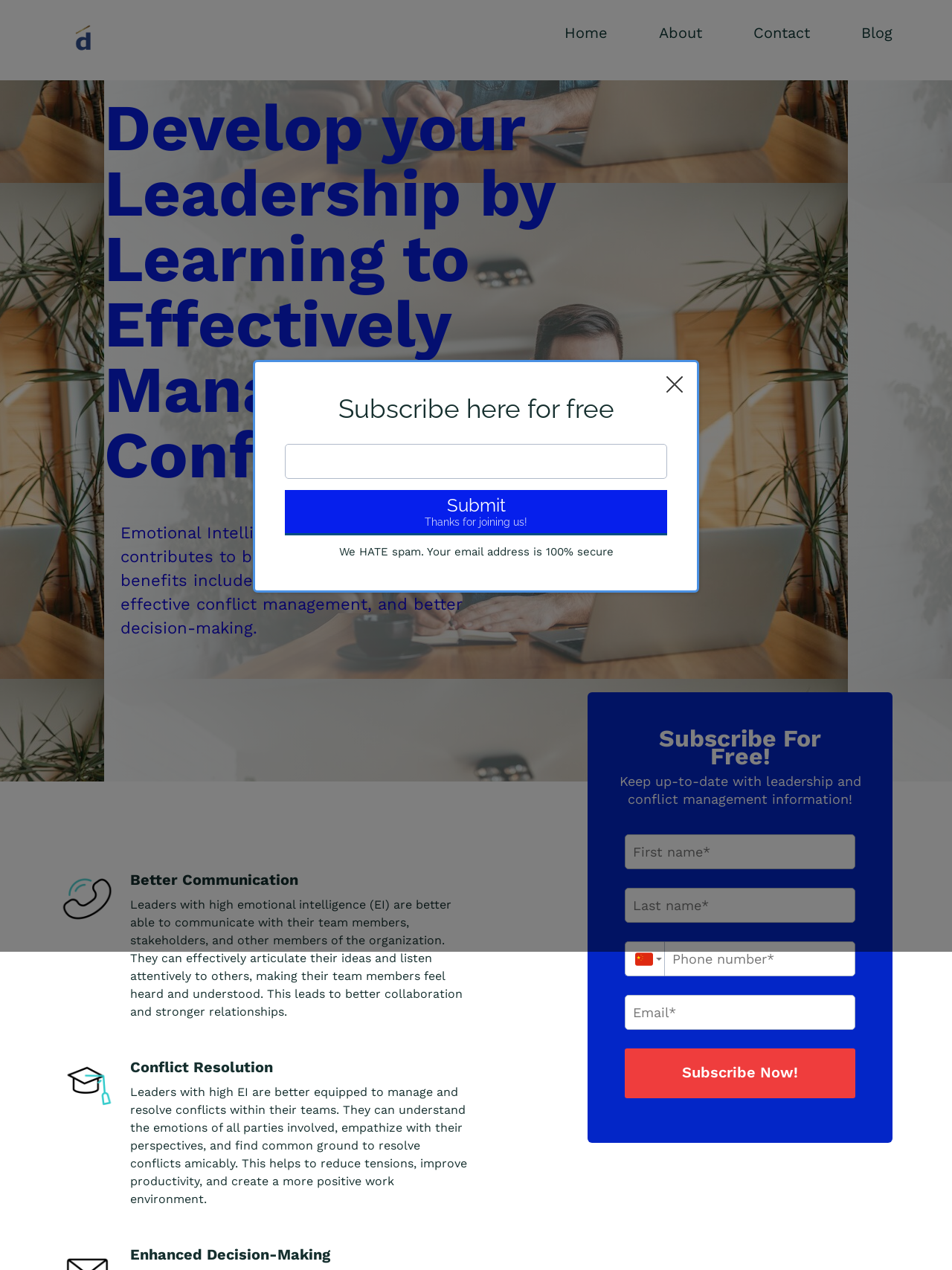Find the bounding box coordinates of the element to click in order to complete the given instruction: "Enter your first name."

[0.656, 0.657, 0.898, 0.684]